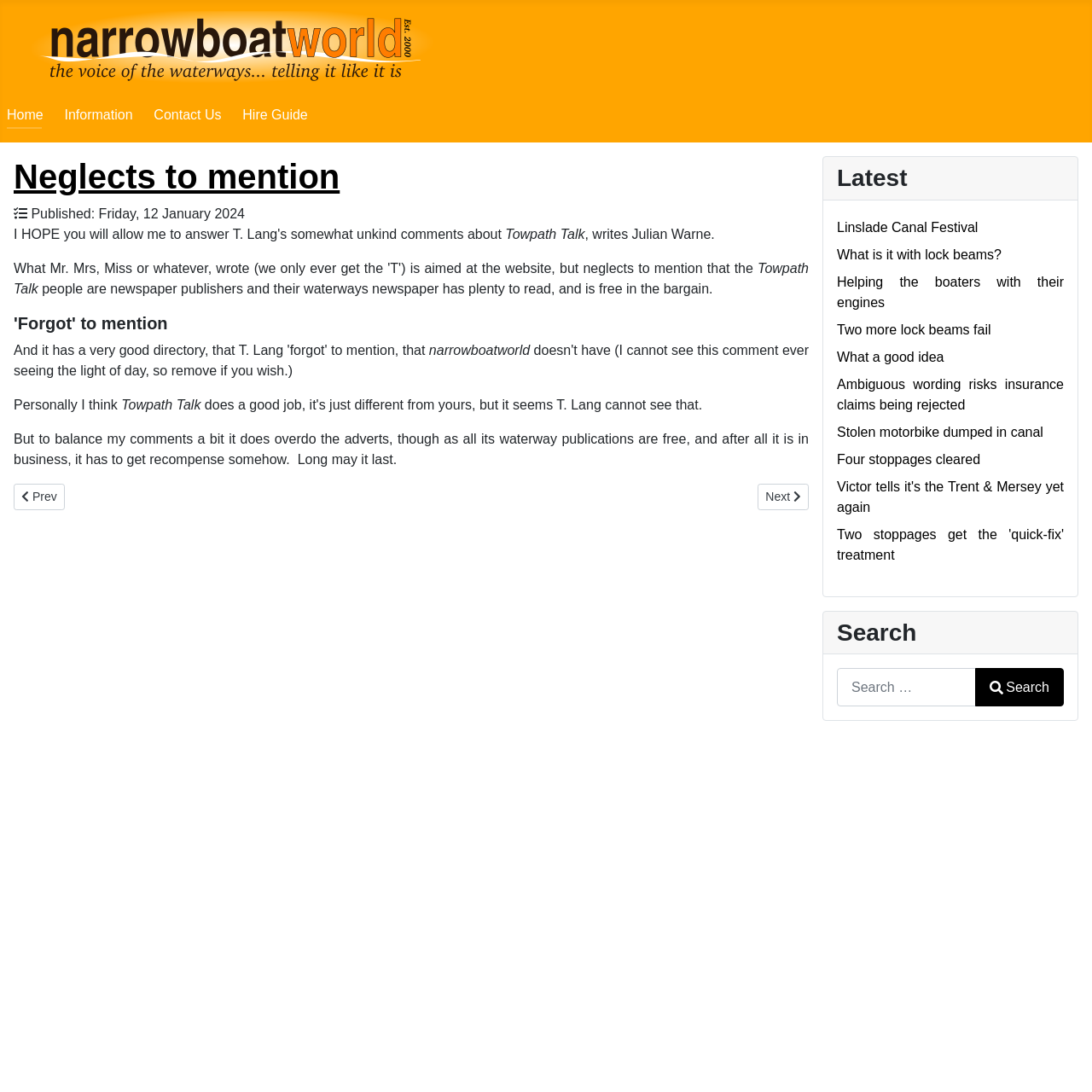Provide an in-depth caption for the contents of the webpage.

The webpage is a news and information site focused on canals and waterways, with the title "narrowboatworld" prominently displayed at the top left corner. Below the title, there is a navigation menu with links to "Home", "Information", "Contact Us", and "Hire Guide".

The main content area is divided into several sections. At the top, there is a heading "Neglects to mention" with a link to the same title. Below this, there is a publication date "Friday, 12 January 2024" and a series of articles or news snippets. The first article is titled "Towpath Talk" and has a brief description. The second article is titled "'Forgot' to mention" and also has a brief description.

Further down, there are more articles or news snippets, including "narrowboatworld", "Personally I think", and "Towpath Talk" again. There are also links to previous and next articles.

On the right side of the page, there is a section titled "Latest" with a list of links to various news articles, including "Linslade Canal Festival", "What is it with lock beams?", and several others.

Below the "Latest" section, there is a search bar with a combobox and a button to submit the search query. The search bar has a placeholder text "Type 2 or more characters for results.".

At the very bottom of the page, there is a link to "Back to Top".